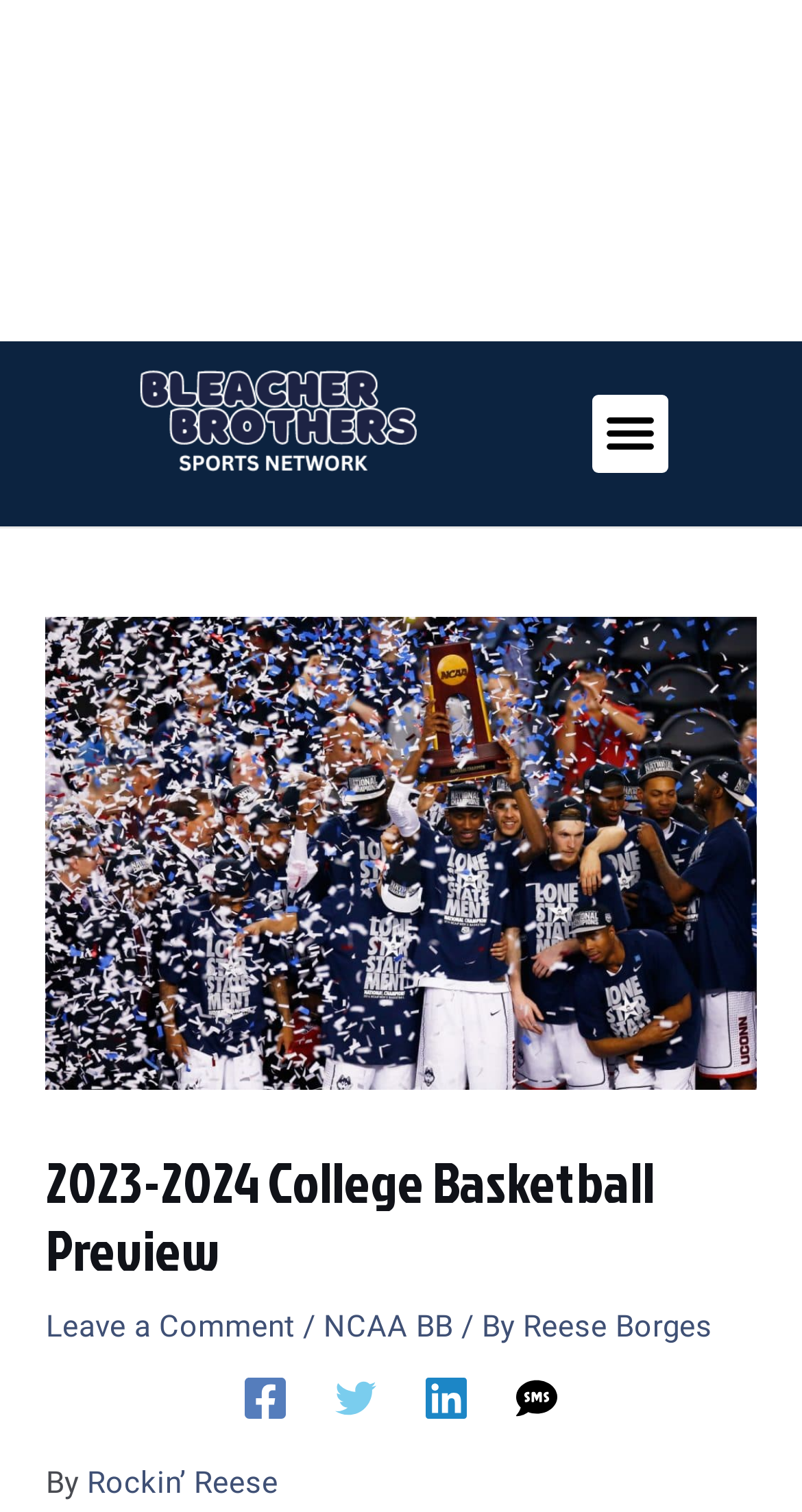What is the purpose of the button?
Using the visual information, answer the question in a single word or phrase.

Menu Toggle